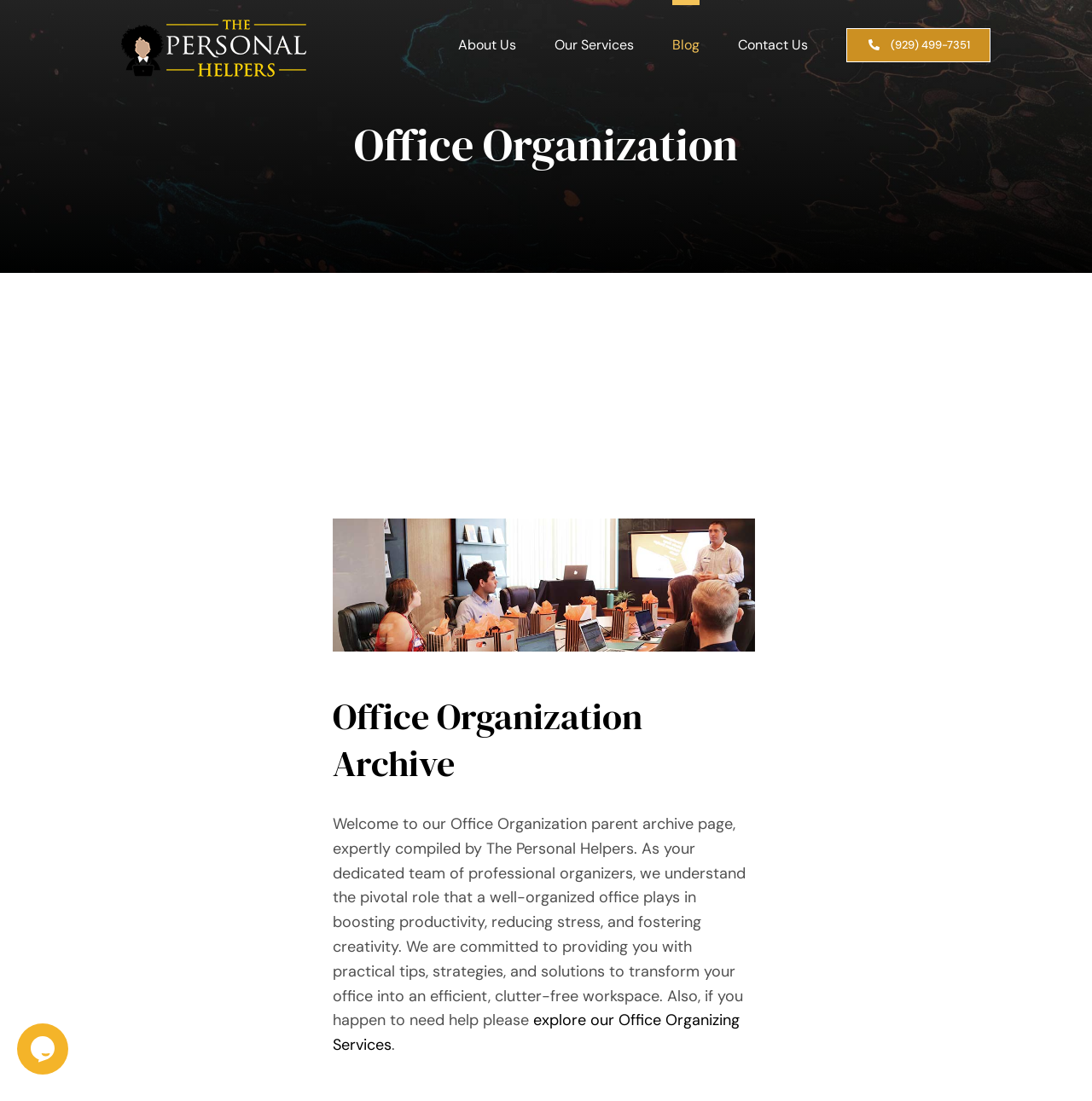What is the main topic of this webpage?
Provide a well-explained and detailed answer to the question.

Based on the webpage's structure and content, it appears that the main topic is Office Organization, as indicated by the heading 'Office Organization' and the presence of related articles and services.